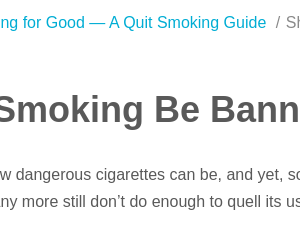Based on the image, give a detailed response to the question: What is the purpose of the image?

The image serves as a thought-provoking entry point, encouraging readers to engage with the content that follows in the article, which suggests that its purpose is to stimulate readers' thinking about the topic.